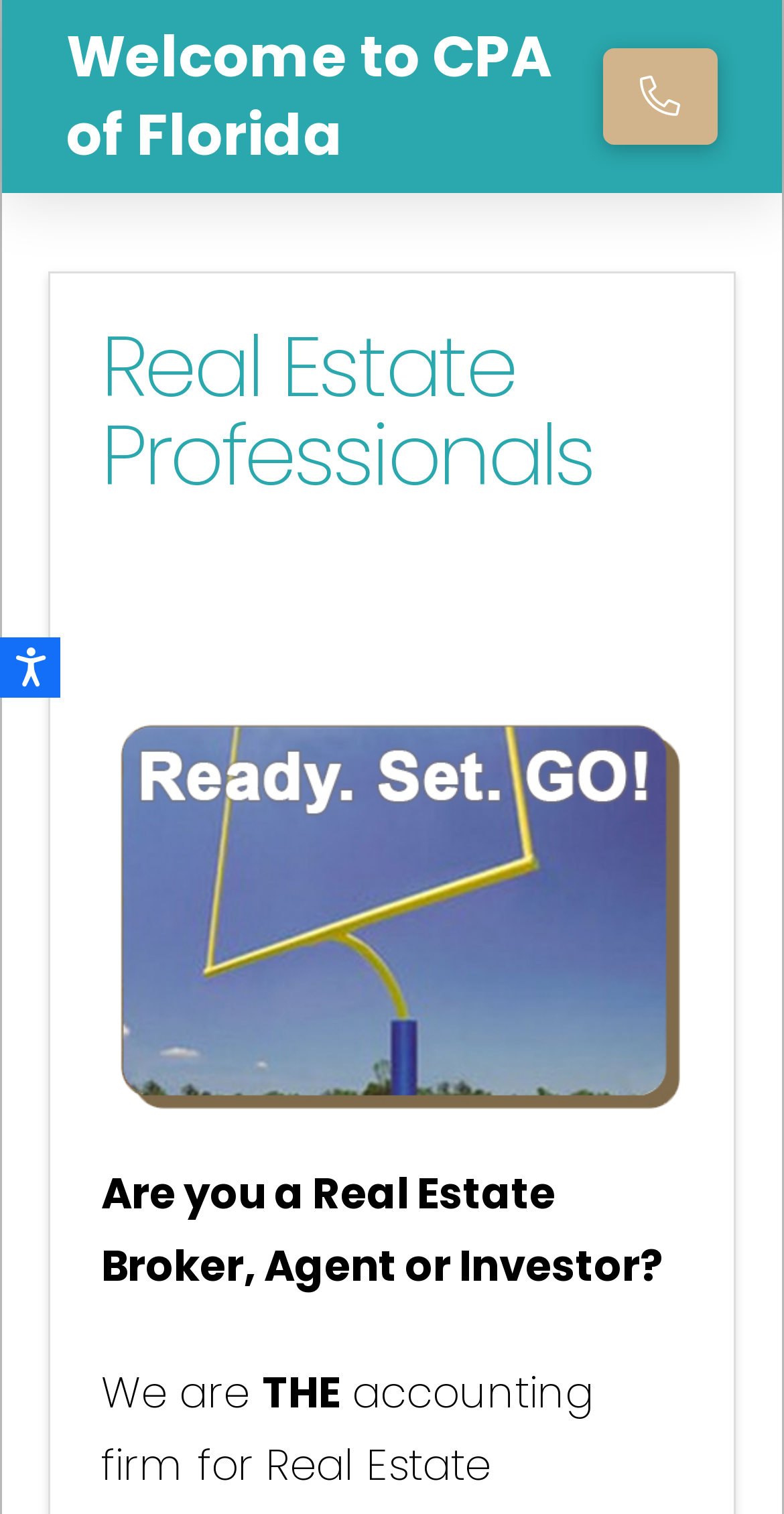What is the role of the company?
Please provide a single word or phrase based on the screenshot.

Accounting firm